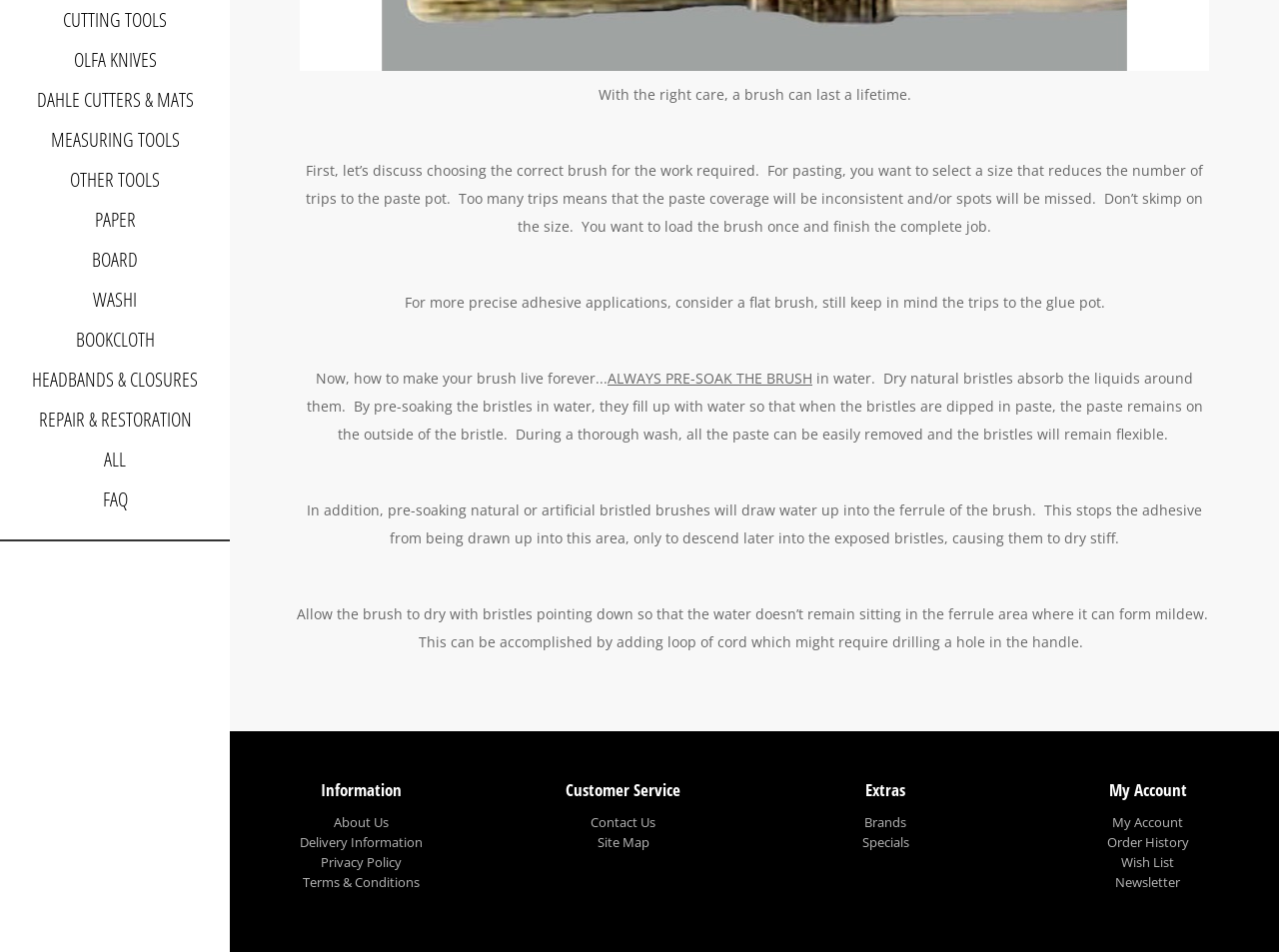Given the element description "Terms & Conditions" in the screenshot, predict the bounding box coordinates of that UI element.

[0.237, 0.917, 0.328, 0.936]